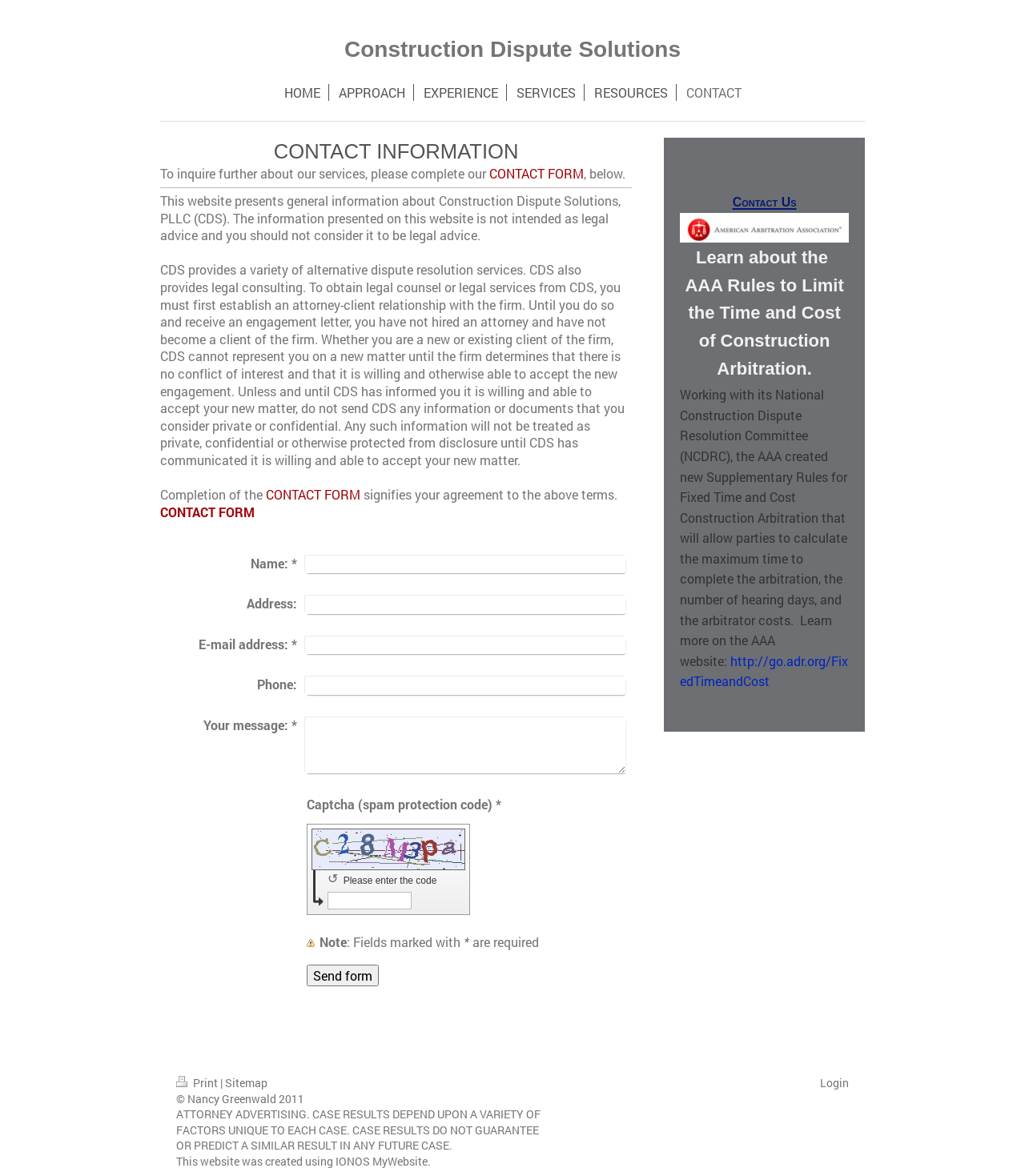Illustrate the webpage thoroughly, mentioning all important details.

The webpage is about Construction Dispute Resolution Services, PLLC, a law firm that provides alternative dispute resolution services and legal consulting. At the top of the page, there are six navigation links: "Construction Dispute Solutions", "HOME", "APPROACH", "EXPERIENCE", "SERVICES", and "CONTACT". 

Below the navigation links, there is a heading "CONTACT INFORMATION" followed by a paragraph of text explaining that the website presents general information about the law firm and that the information is not intended as legal advice. 

There is a contact form on the page, which includes fields for name, address, email address, phone number, and message. Each of these fields is marked with an asterisk, indicating that they are required. There is also a captcha field for spam protection, which includes an image and a text box to enter the code. 

To the right of the contact form, there are three headings: "Contact Us", "Learn about the AAA Rules to Limit the Time and Cost of Construction Arbitration", and a link to the AAA website. 

At the bottom of the page, there are links to "Print" and "Sitemap", as well as a copyright notice and a disclaimer about attorney advertising. There is also a link to "Login" at the bottom right corner of the page.